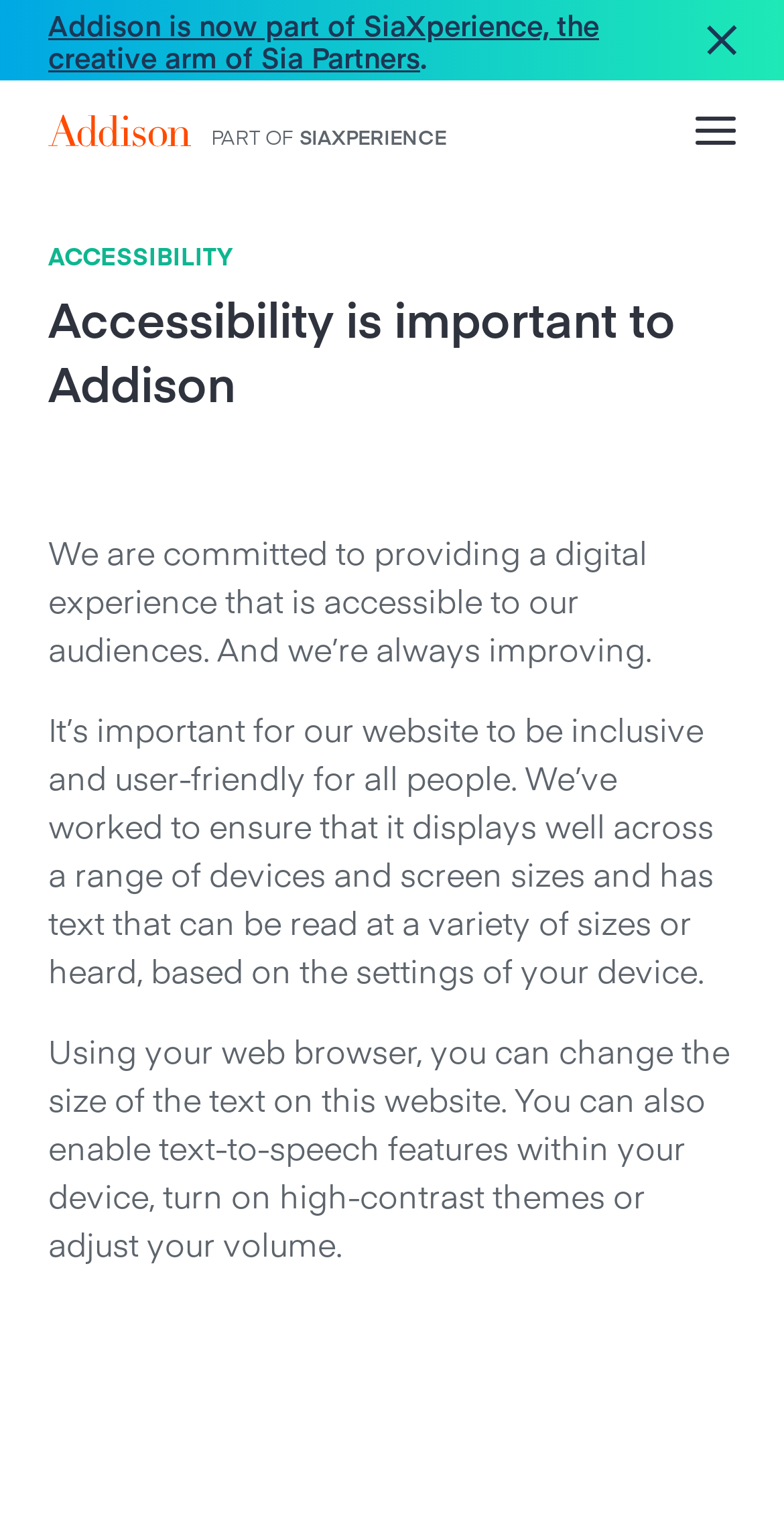What is the company name mentioned on the webpage?
Based on the image, provide a one-word or brief-phrase response.

Addison